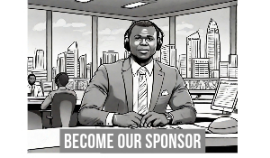Break down the image into a detailed narrative.

The image features a stylized monochrome illustration of a professional man seated at a desk in an office environment. He is wearing a formal suit and headphones, suggesting engagement in a business-related activity or communication. The cityscape with modern skyscrapers is visible through large windows behind him, lending a contemporary and urban feel to the scene. At the bottom of the image, the text "BECOME OUR SPONSOR" is prominently displayed, indicating a call to action for potential sponsors to engage with the featured organization, likely related to media or content creation. This image represents a professional invitation for partnerships in a visually appealing manner.